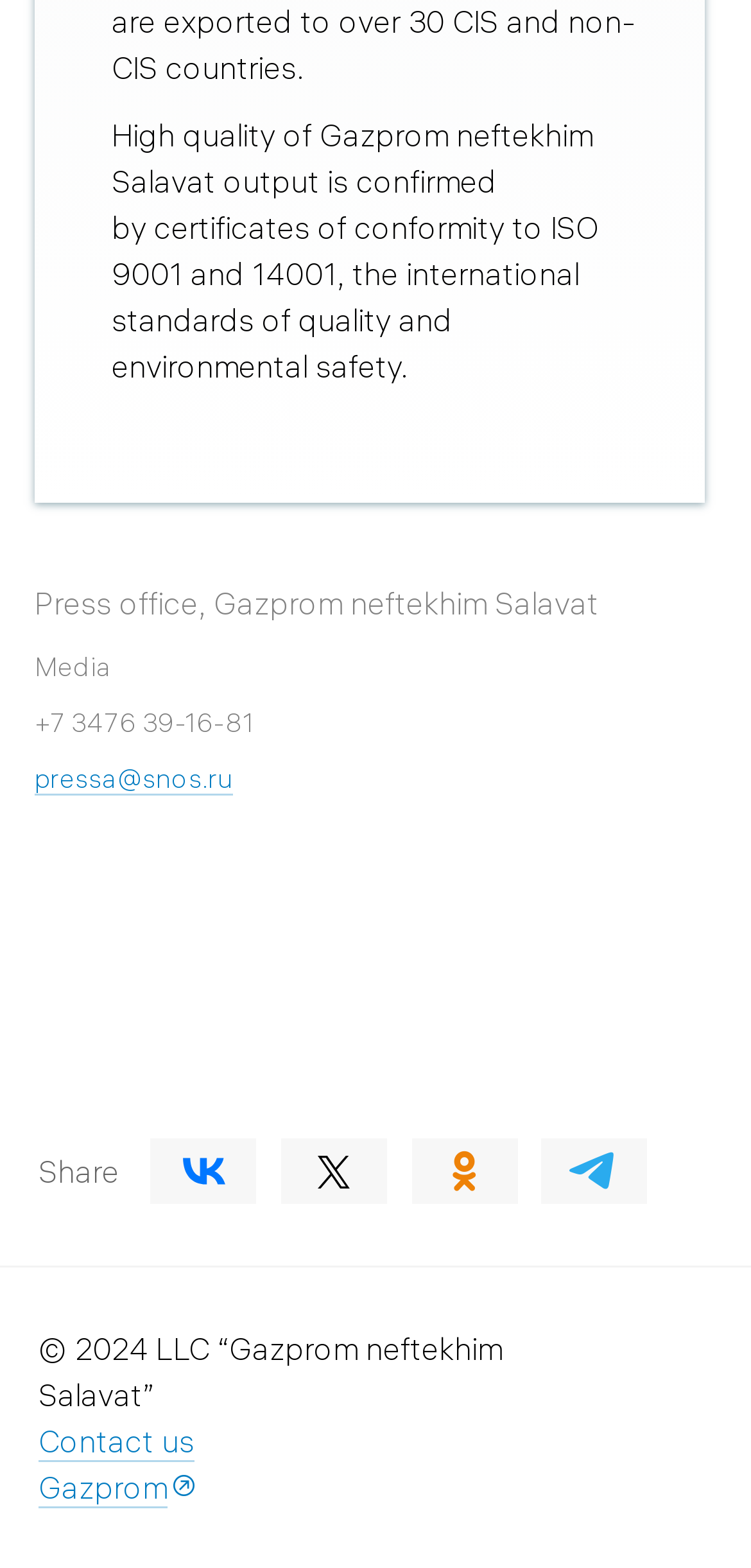Provide the bounding box coordinates of the HTML element this sentence describes: "Contact us". The bounding box coordinates consist of four float numbers between 0 and 1, i.e., [left, top, right, bottom].

[0.051, 0.907, 0.259, 0.933]